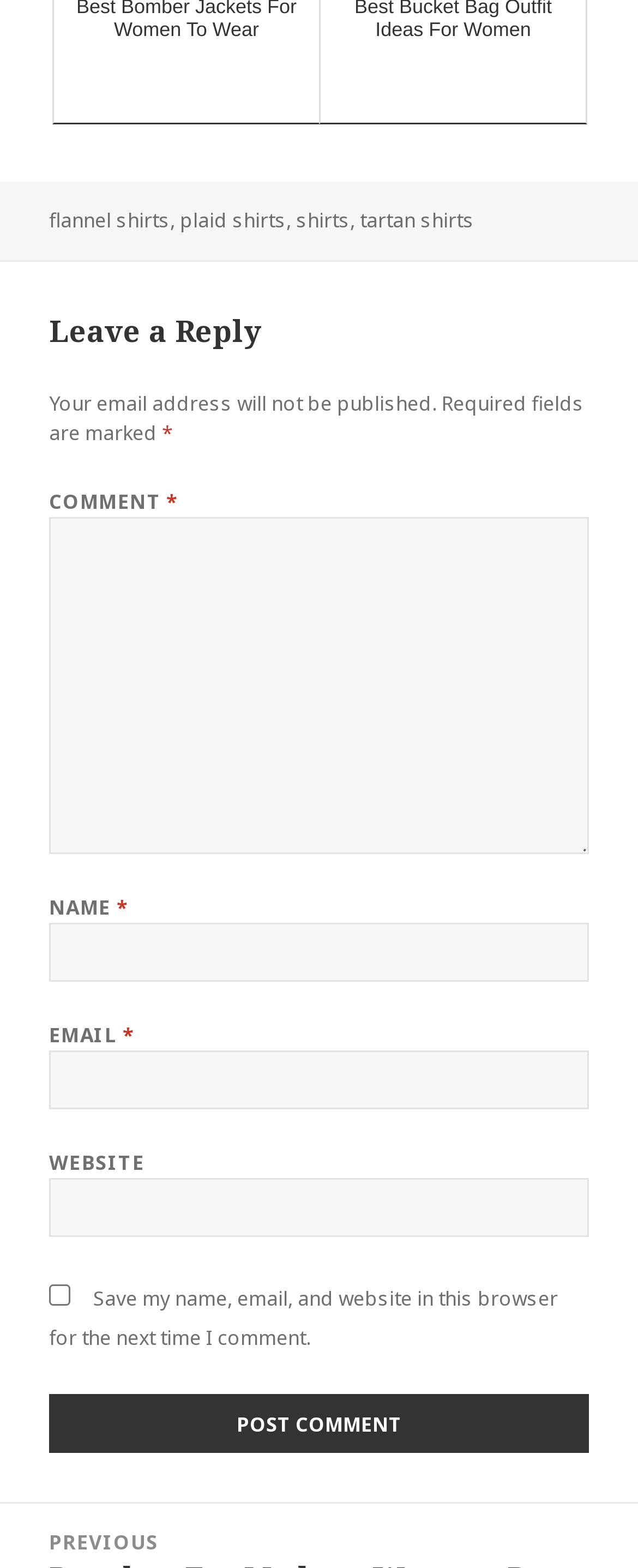How many text fields are there for commenting?
Refer to the image and respond with a one-word or short-phrase answer.

4